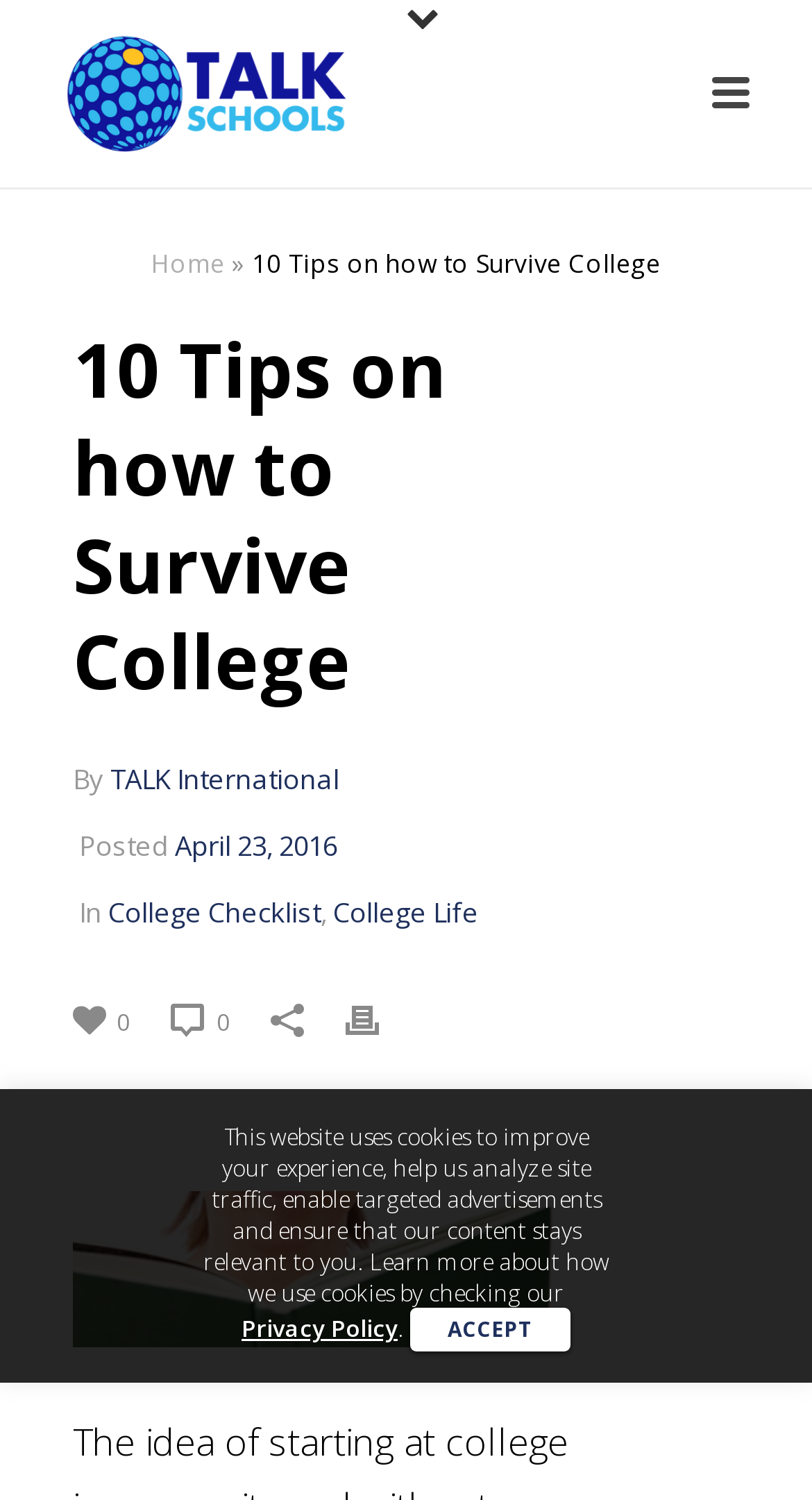What is the name of the blog?
Provide a comprehensive and detailed answer to the question.

I determined the answer by looking at the image element with the text 'TALK Schools – Study English in the USA – Blog' which is likely to be the blog's name.